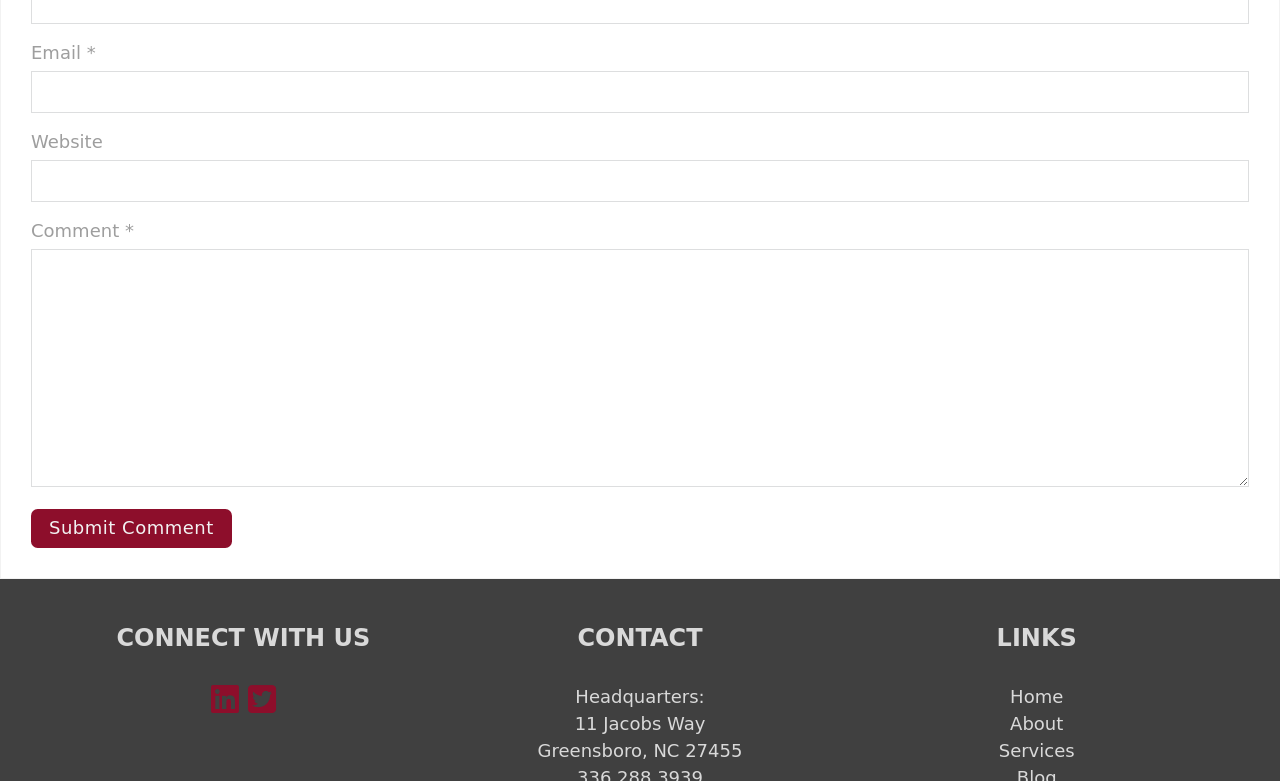Provide the bounding box coordinates of the section that needs to be clicked to accomplish the following instruction: "Enter website URL."

[0.024, 0.205, 0.976, 0.259]